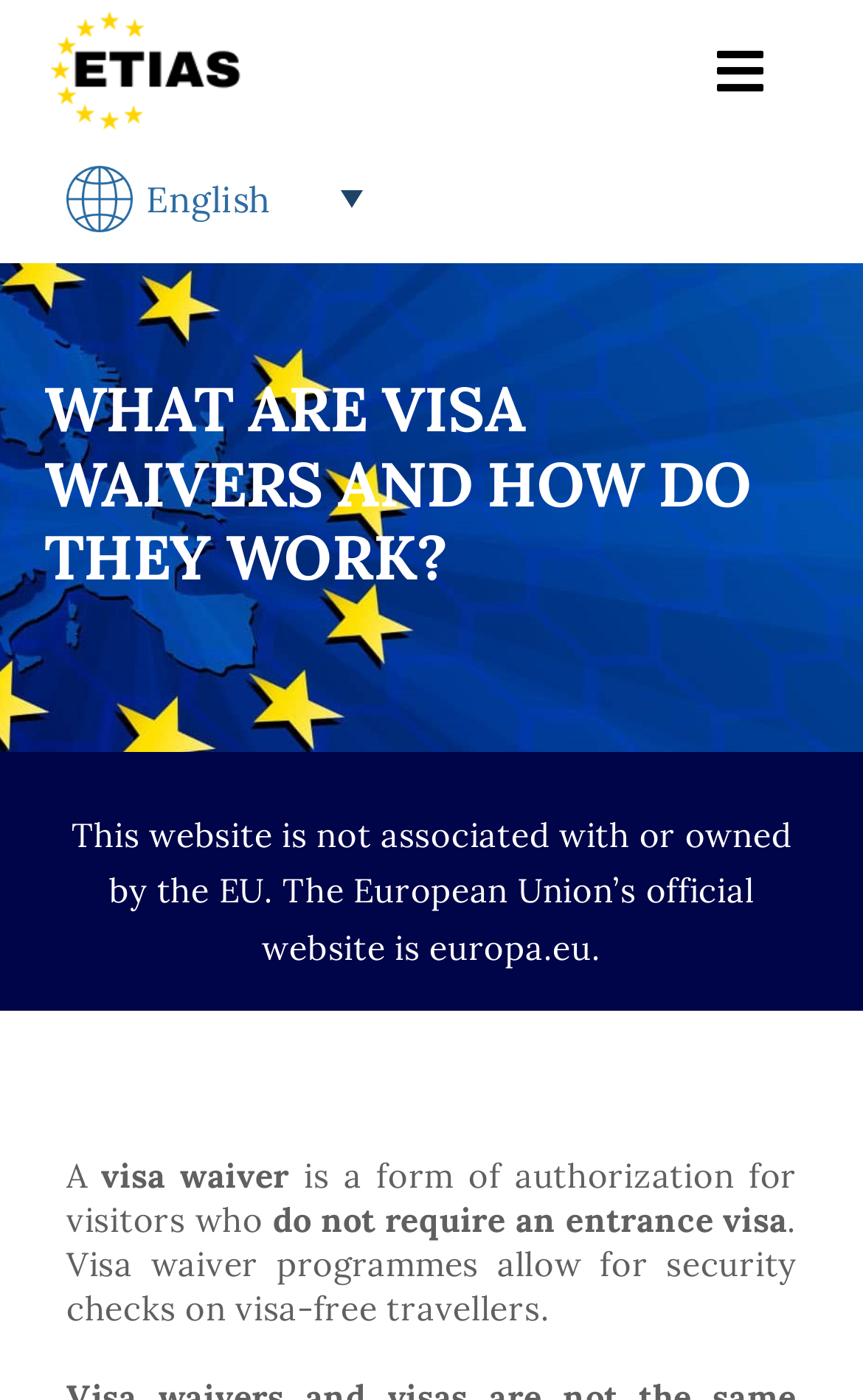Determine the bounding box for the described UI element: "alt="ETIAS visa to EU Logo"".

[0.06, 0.005, 0.28, 0.036]